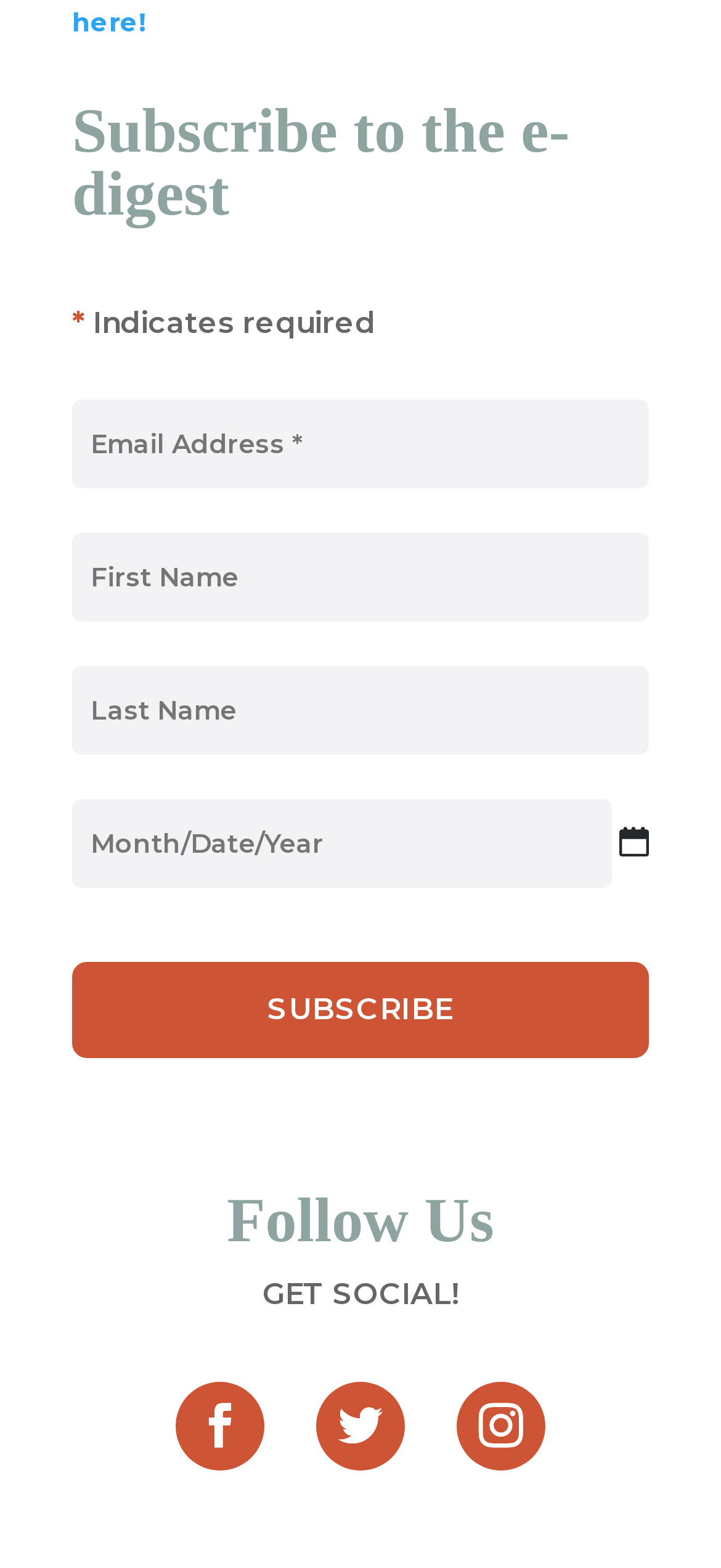What is the format of the date field?
Can you provide a detailed and comprehensive answer to the question?

The date field has a description 'MM slash DD slash YYYY' which indicates that the format of the date field is month/day/year.